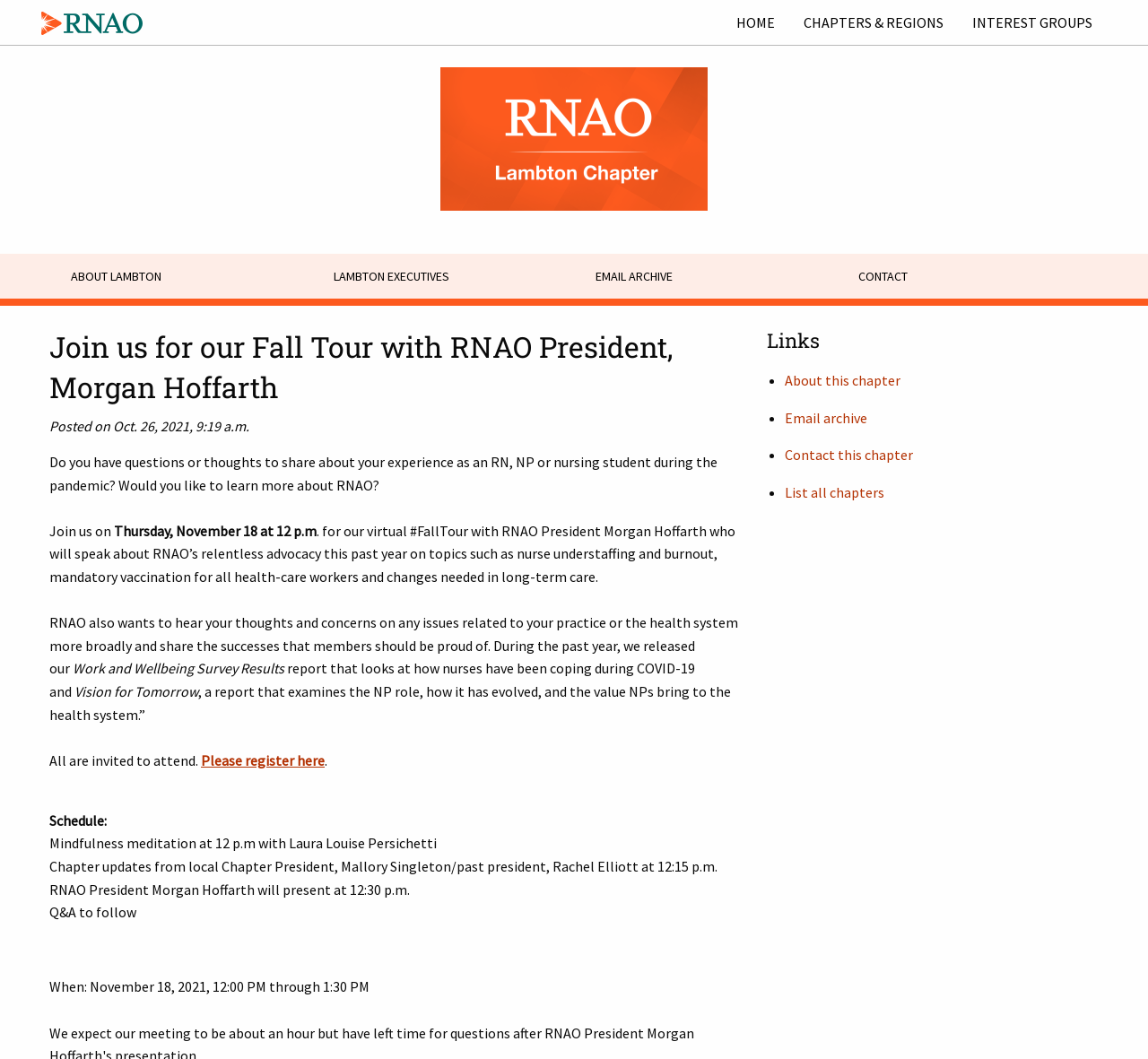Bounding box coordinates should be provided in the format (top-left x, top-left y, bottom-right x, bottom-right y) with all values between 0 and 1. Identify the bounding box for this UI element: List all chapters

[0.684, 0.456, 0.77, 0.473]